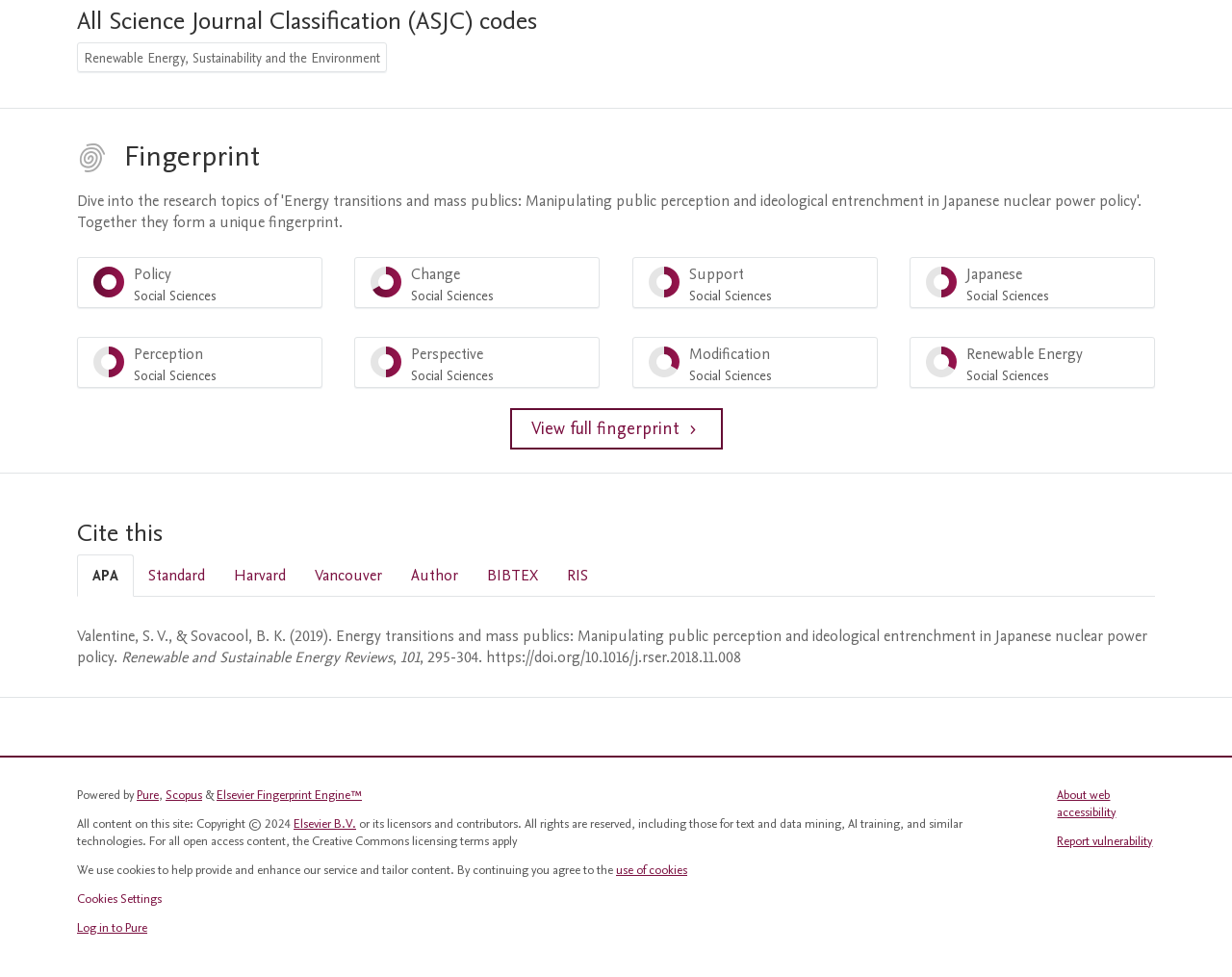Please find the bounding box coordinates in the format (top-left x, top-left y, bottom-right x, bottom-right y) for the given element description. Ensure the coordinates are floating point numbers between 0 and 1. Description: Renewable Energy Social Sciences 33%

[0.738, 0.345, 0.938, 0.397]